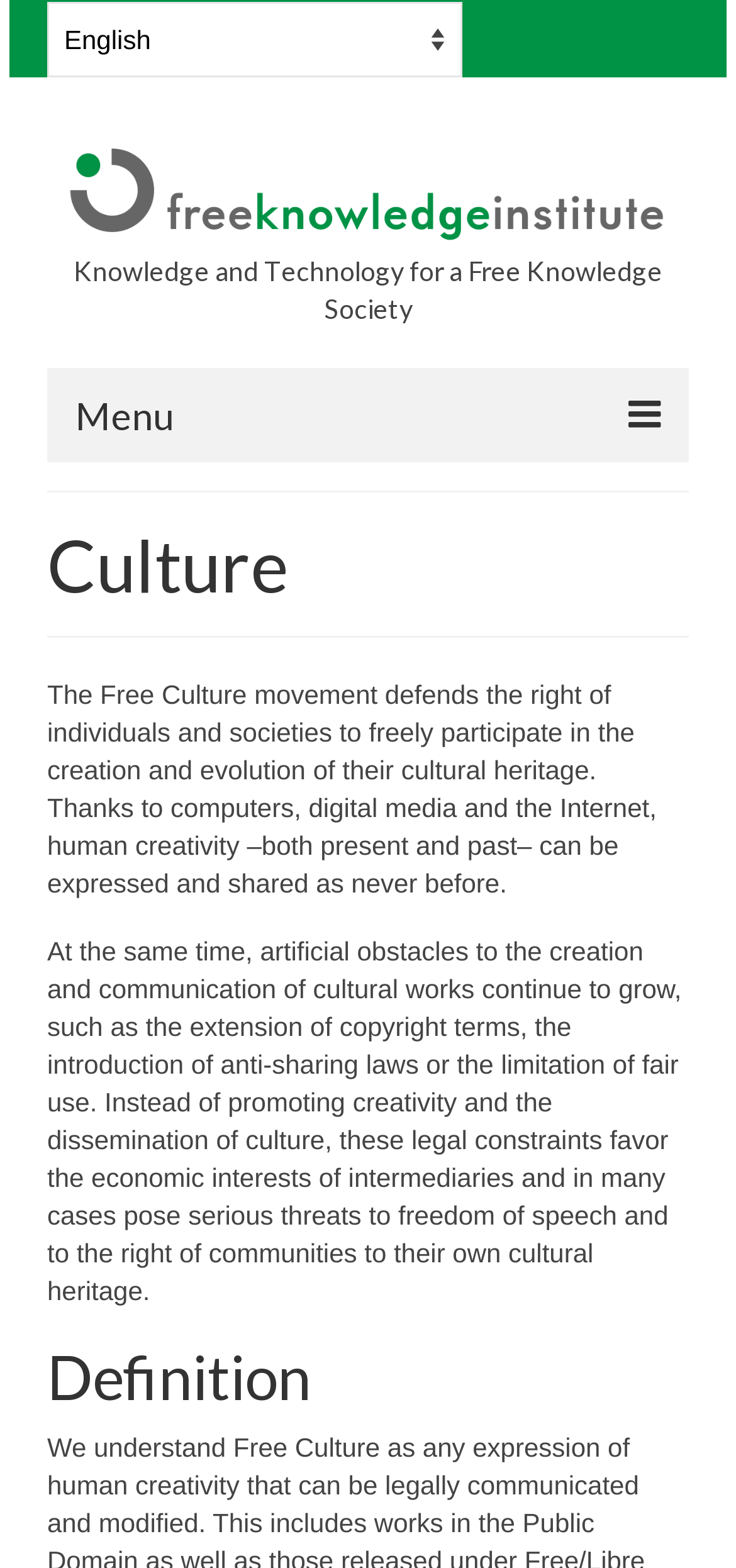Respond to the following question with a brief word or phrase:
What is the purpose of the Free Culture movement?

Defend the right to freely participate in cultural heritage